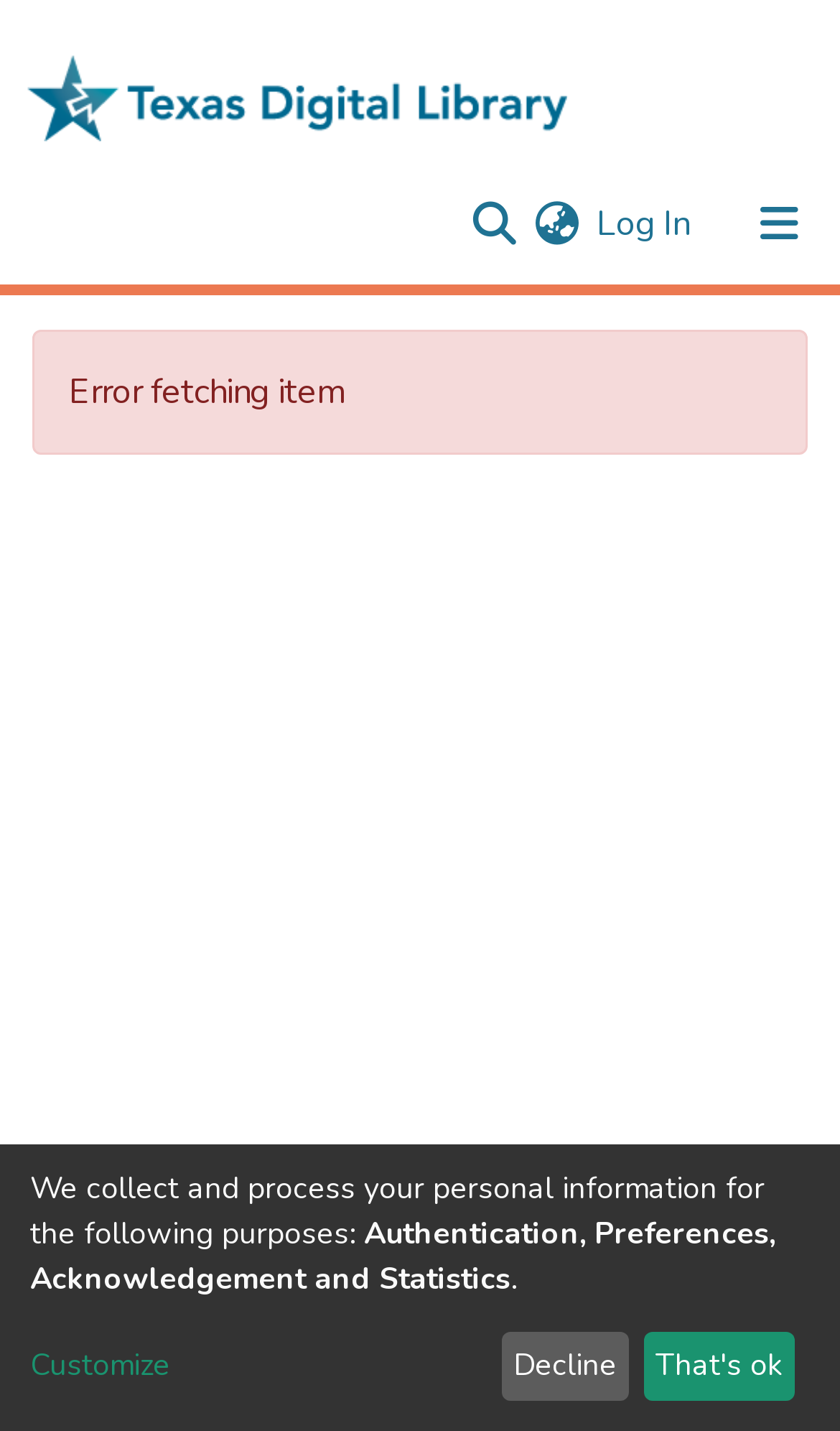What is the purpose of the search bar?
Using the screenshot, give a one-word or short phrase answer.

To search the repository